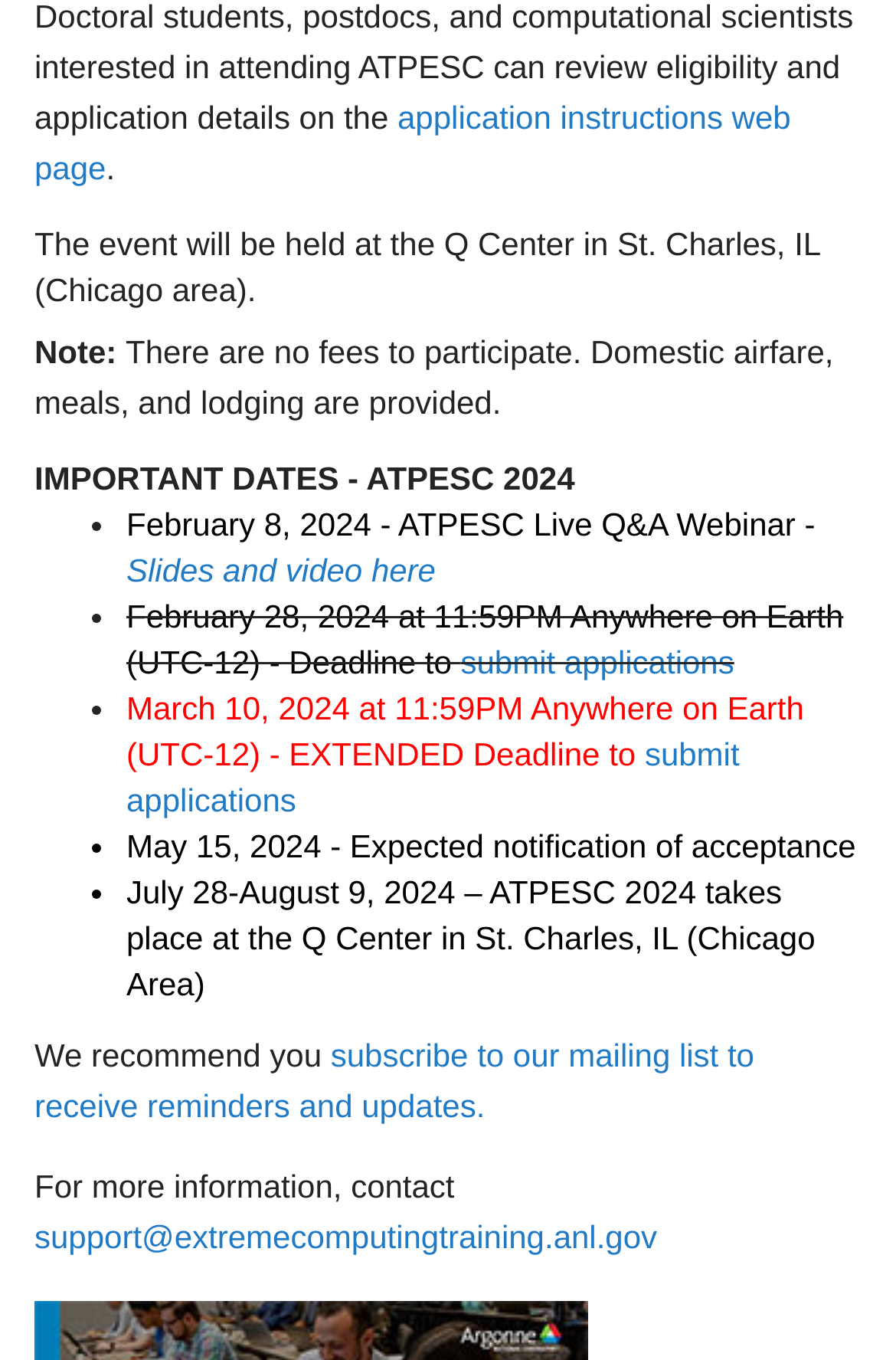Provide the bounding box coordinates of the HTML element this sentence describes: "support@extremecomputingtraining.anl.gov". The bounding box coordinates consist of four float numbers between 0 and 1, i.e., [left, top, right, bottom].

[0.038, 0.895, 0.733, 0.922]